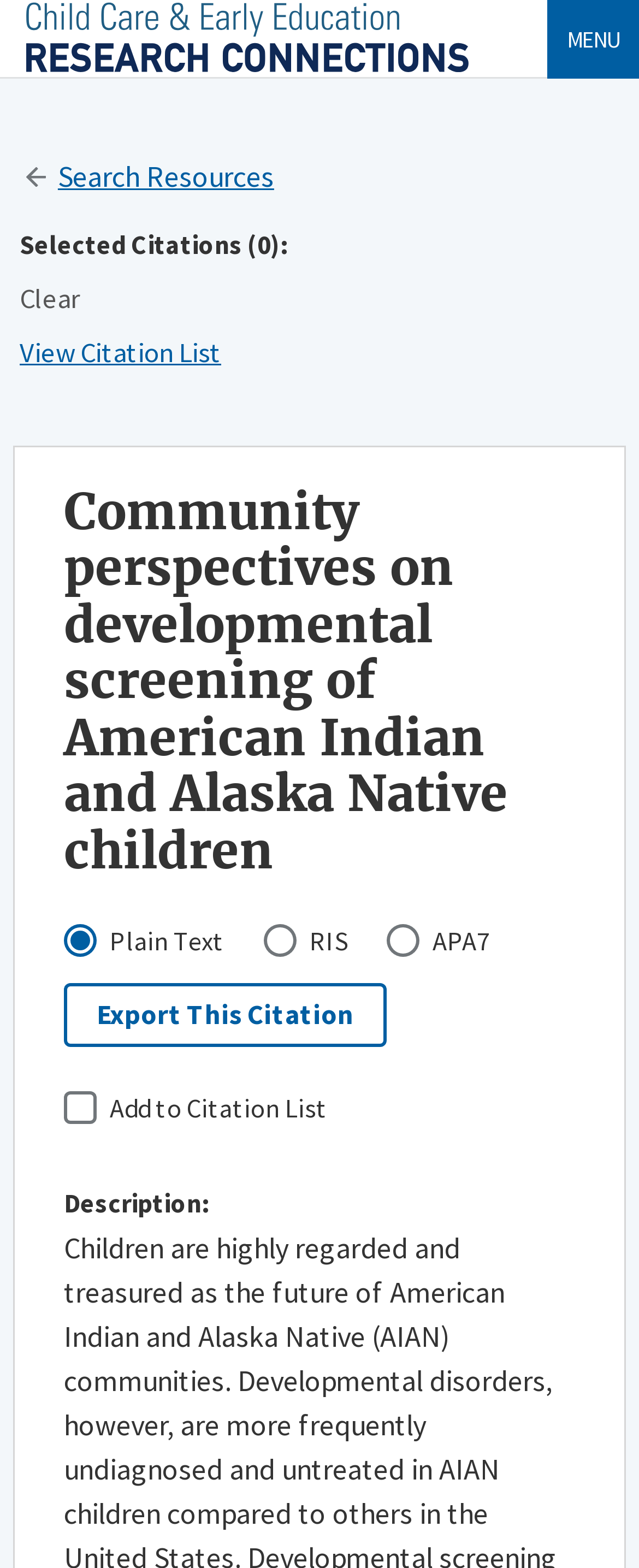How many citations are currently selected?
Using the information from the image, give a concise answer in one word or a short phrase.

0